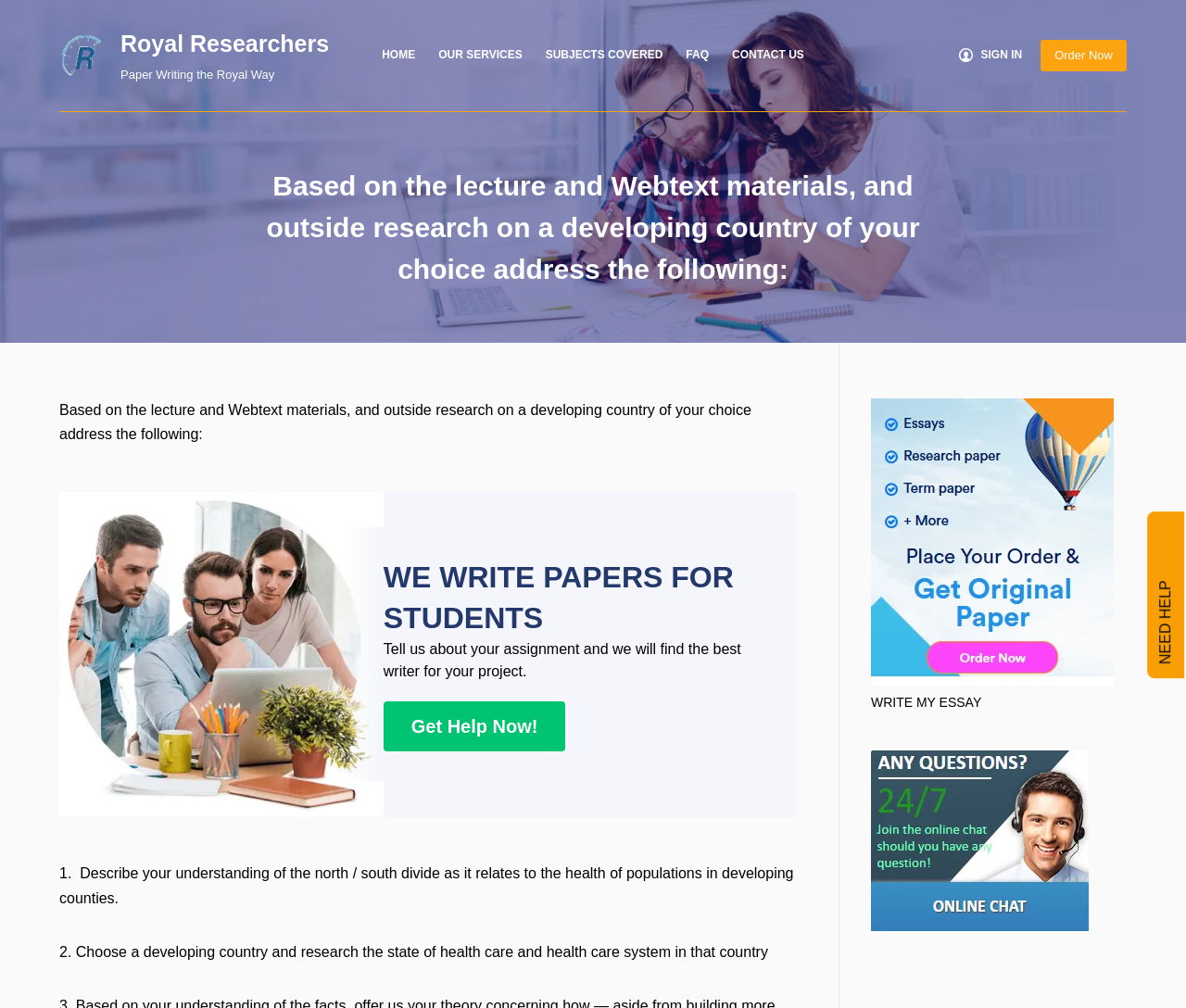Can you provide the bounding box coordinates for the element that should be clicked to implement the instruction: "Click on the 'ROYAL-RESEARCHERS' link"?

[0.05, 0.032, 0.089, 0.078]